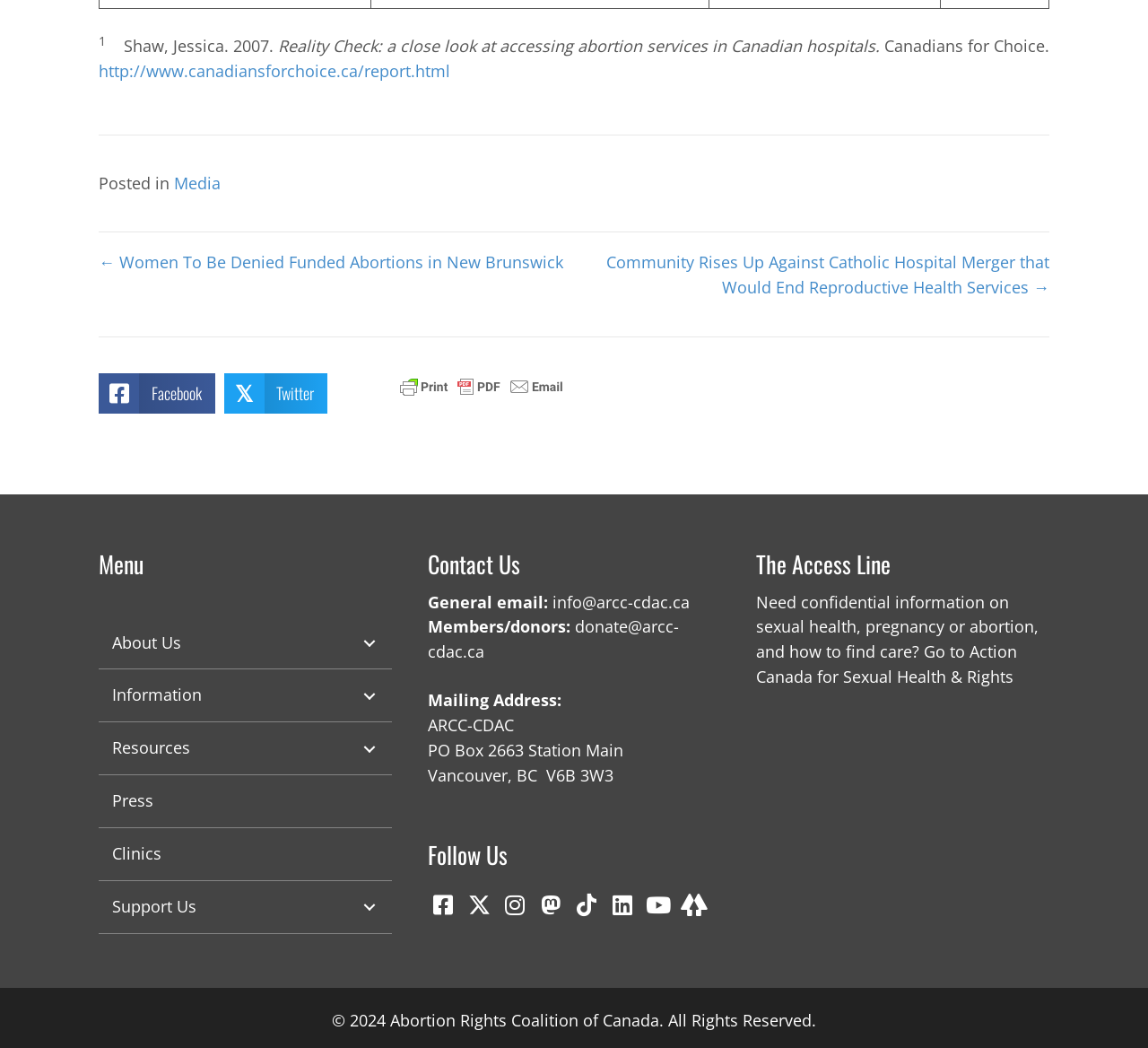Please determine the bounding box coordinates of the section I need to click to accomplish this instruction: "Send an email to info@arcc-cdac.ca".

[0.481, 0.564, 0.6, 0.584]